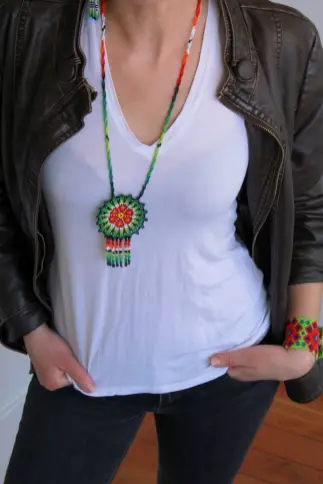Refer to the image and offer a detailed explanation in response to the question: What is the shape of the pendant on the necklace?

The individual is accessorized with vibrant, handmade jewelry that includes a striking beaded necklace featuring a colorful pendant shaped like a flower, underscored by intricate beadwork in hues of red, green, and orange.